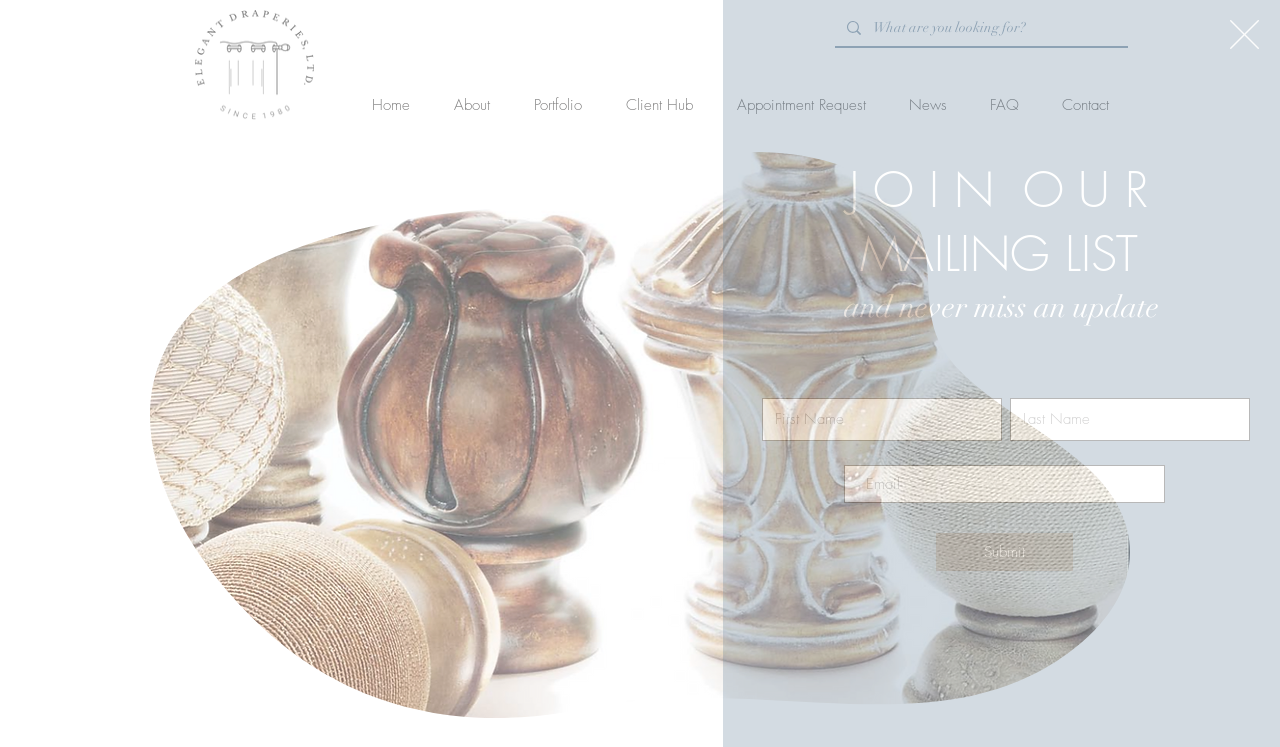Please look at the image and answer the question with a detailed explanation: What is the purpose of the search box?

The search box is located in the top right corner of the webpage, and it allows users to search for specific content within the website. This is evident from the placeholder text 'What are you looking for?' inside the search box.